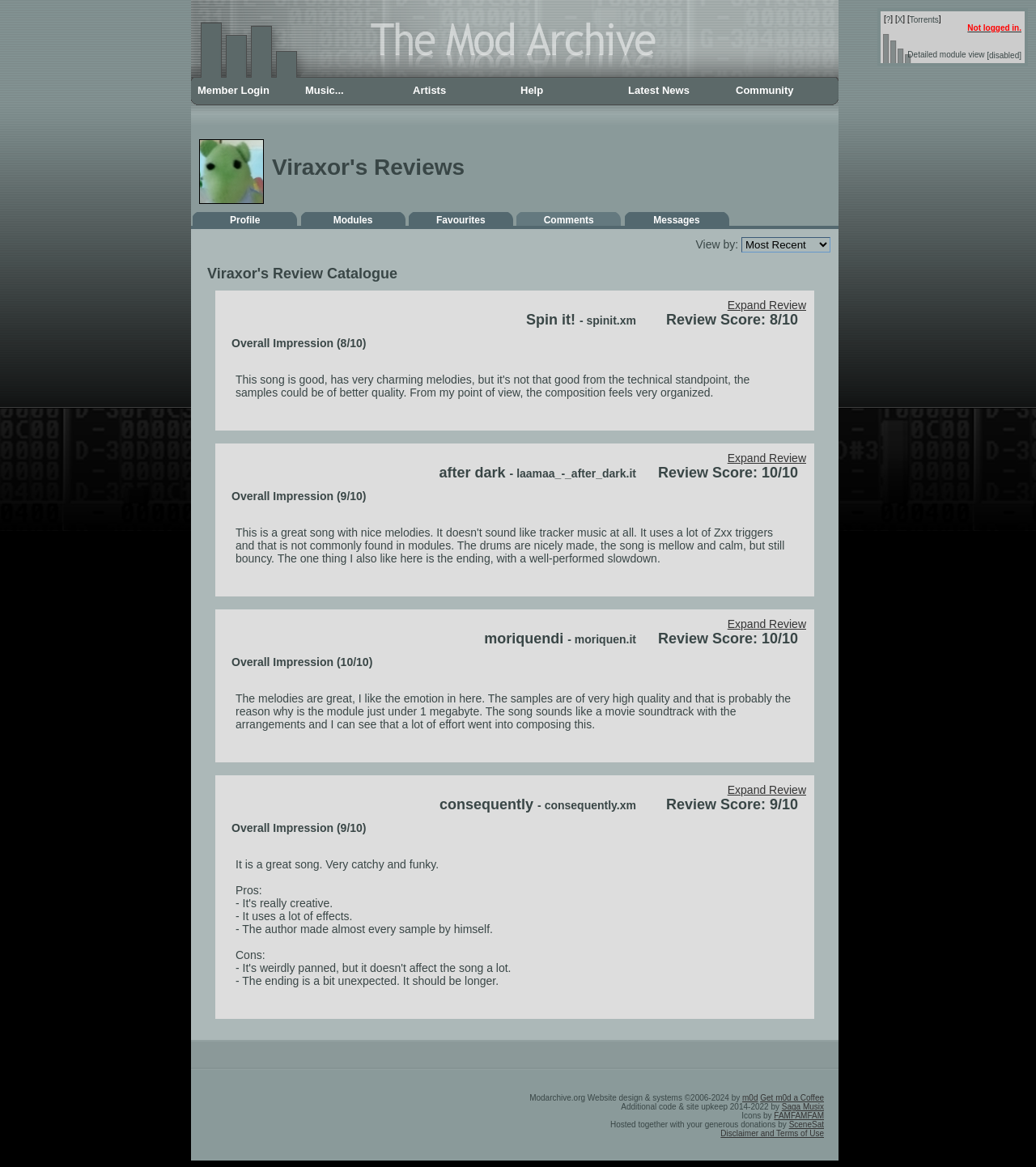Please provide a comprehensive response to the question below by analyzing the image: 
How many tables are used to display module reviews?

There are three tables used to display module reviews, each containing information about a single module, such as its name, review score, and a brief summary.